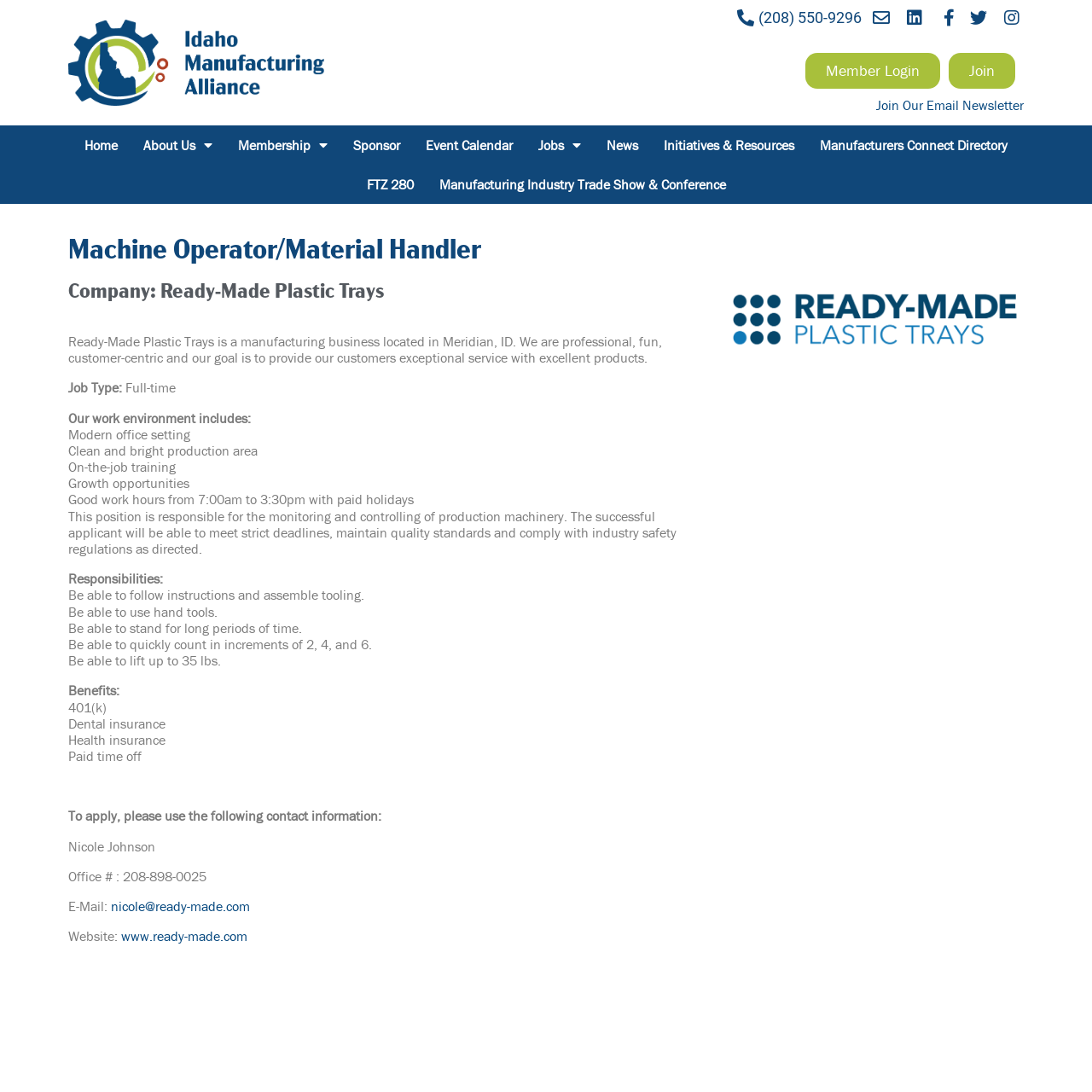What is the job type of the posting?
Refer to the image and respond with a one-word or short-phrase answer.

Full-time